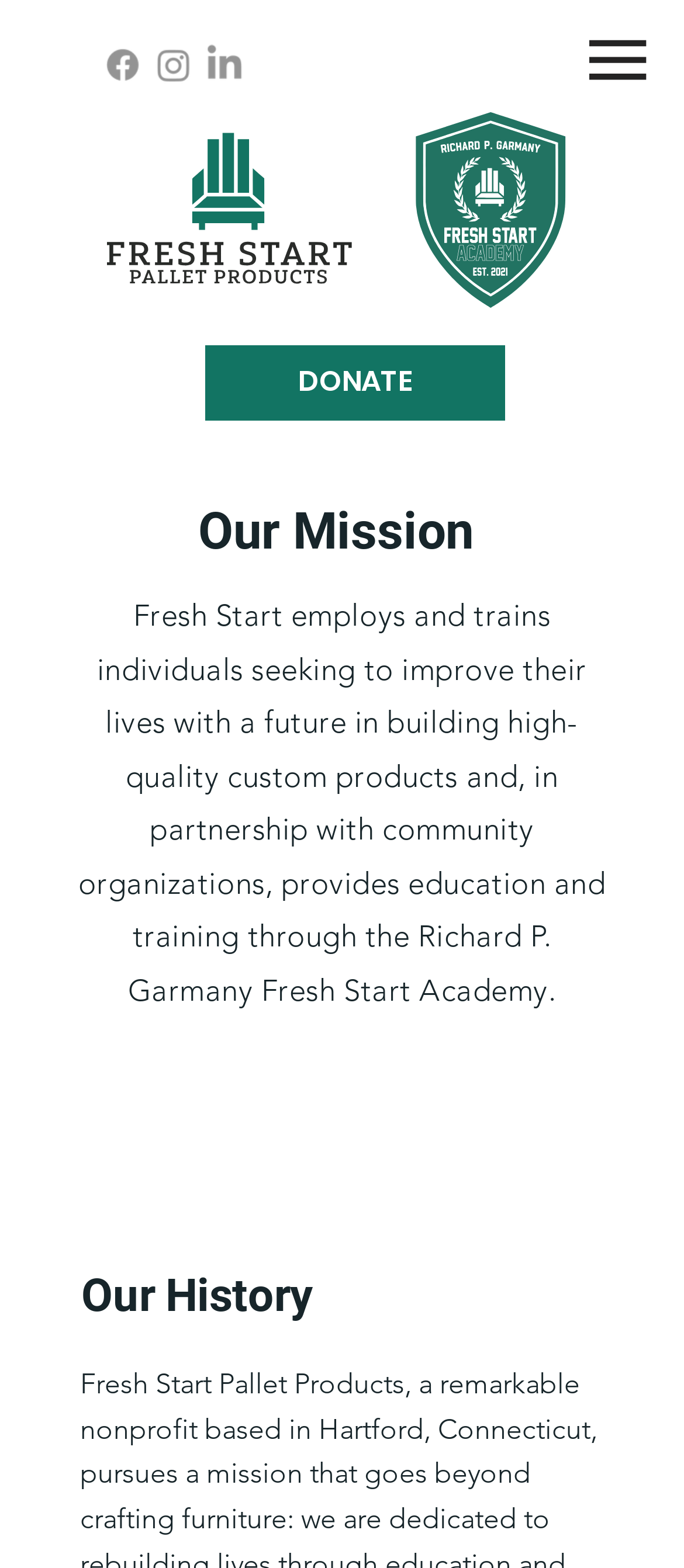Give a concise answer using only one word or phrase for this question:
What is the purpose of the 'DONATE' button?

To donate